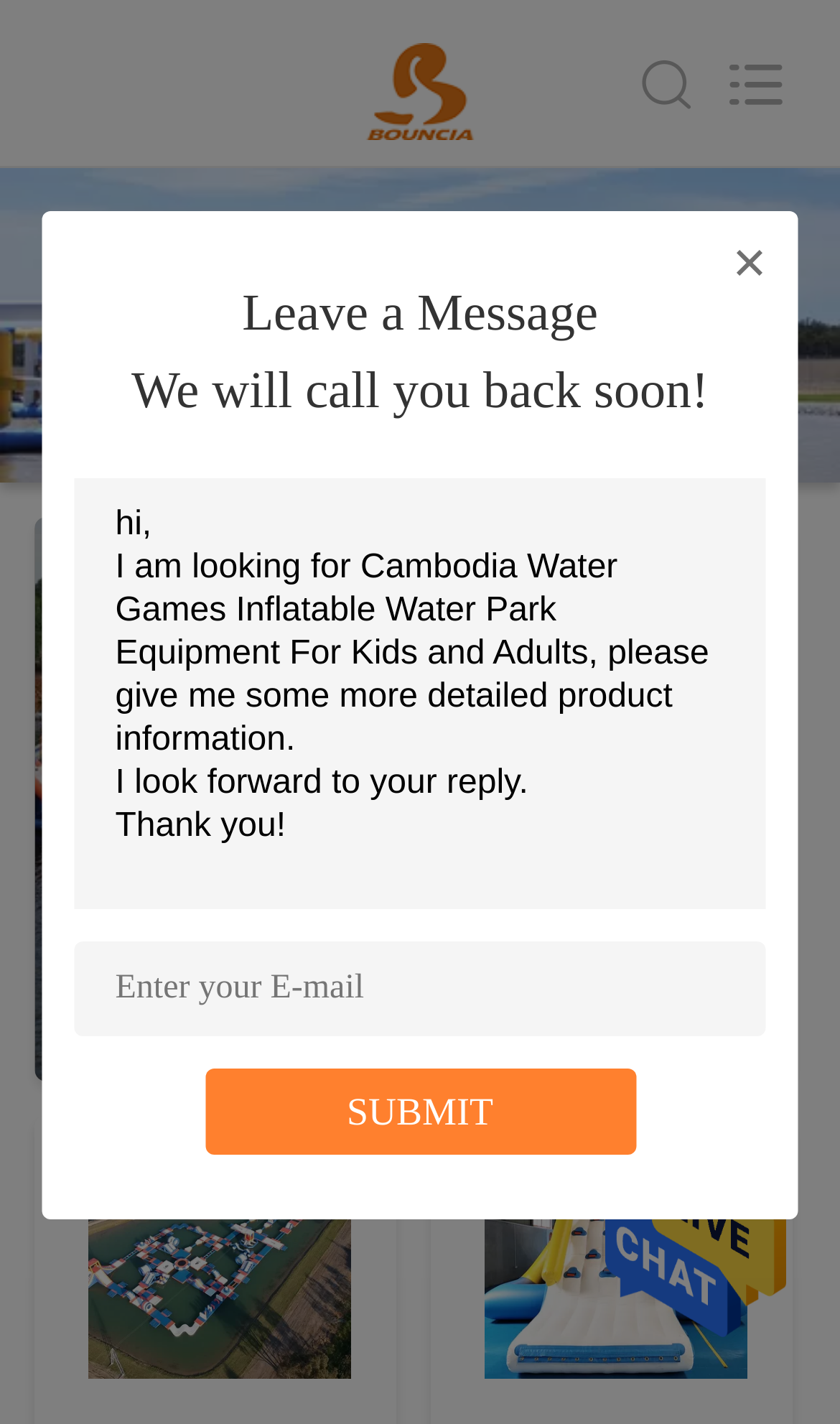Provide a brief response using a word or short phrase to this question:
What is the certification mentioned on the webpage?

TUV Certification